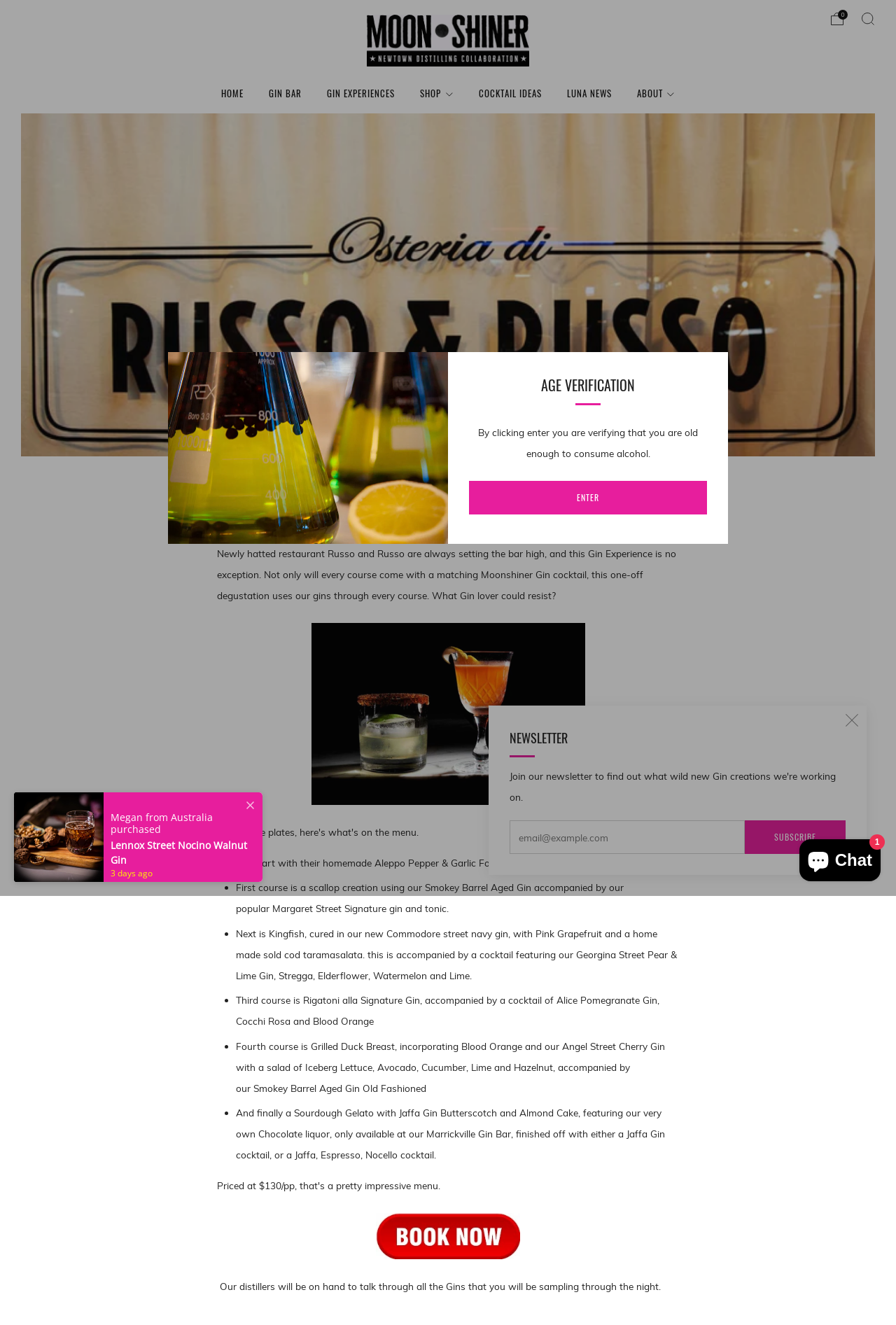Please mark the clickable region by giving the bounding box coordinates needed to complete this instruction: "Verify age".

[0.523, 0.282, 0.789, 0.306]